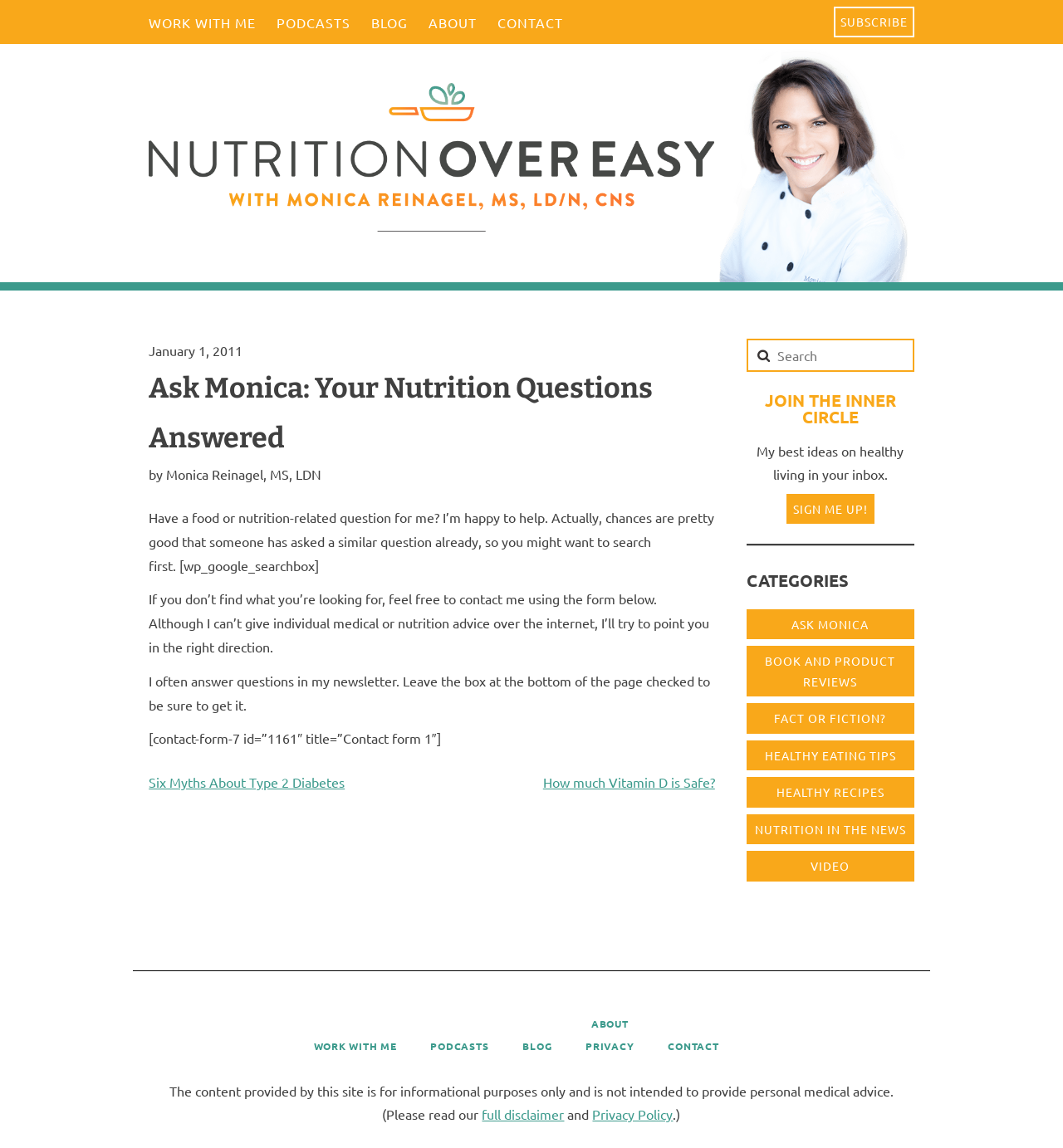Find the bounding box coordinates of the area that needs to be clicked in order to achieve the following instruction: "Search for nutrition-related questions". The coordinates should be specified as four float numbers between 0 and 1, i.e., [left, top, right, bottom].

[0.702, 0.295, 0.86, 0.324]